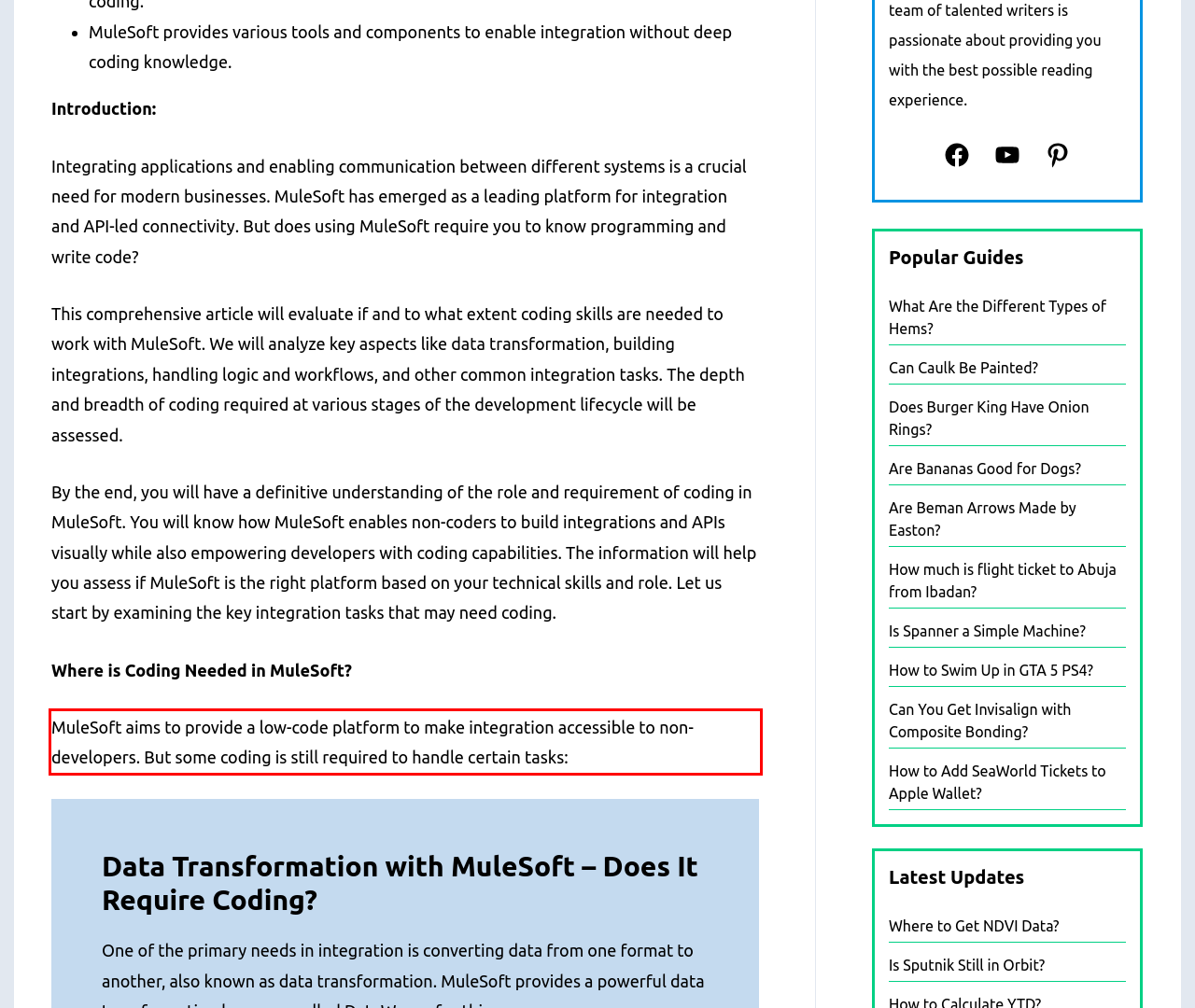By examining the provided screenshot of a webpage, recognize the text within the red bounding box and generate its text content.

MuleSoft aims to provide a low-code platform to make integration accessible to non-developers. But some coding is still required to handle certain tasks: